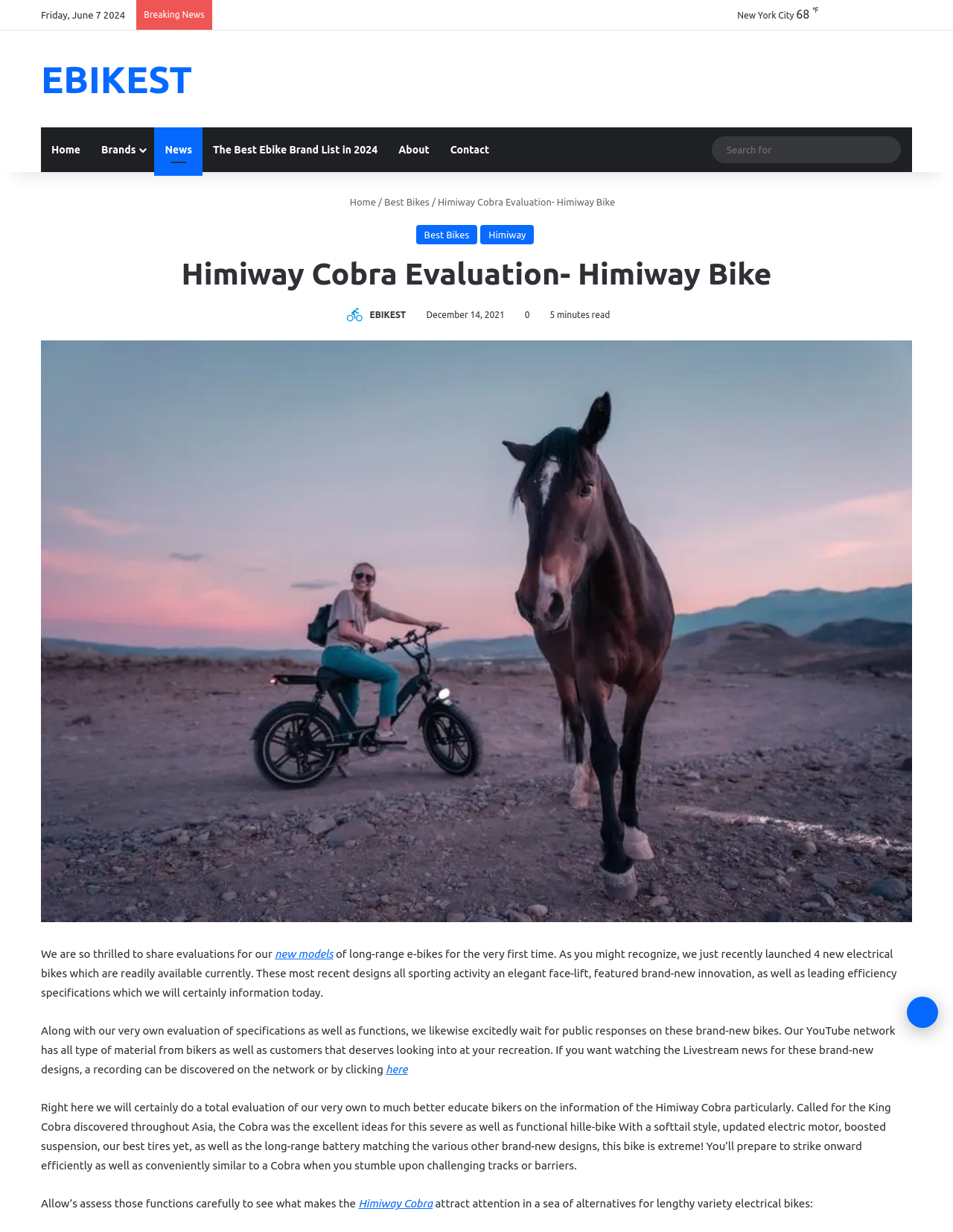Create a full and detailed caption for the entire webpage.

This webpage is about the evaluation of the new Himiway Cobra e-bike model. At the top, there is a navigation bar with links to "Home", "Brands", "News", "The Best Ebike Brand List in 2024", "About", and "Contact". Below the navigation bar, there is a secondary navigation section with links to "Log In", "Random Article", "Sidebar", and "Switch skin".

On the left side, there is a primary navigation section with links to "Home", "Brands", "News", and "About". Below this section, there is a search bar with a textbox and a search button.

The main content of the webpage is an article about the Himiway Cobra e-bike evaluation. The article has a heading "Himiway Cobra Evaluation- Himiway Bike" and a subheading "We are so thrilled to share evaluations for our new models of long-range e-bikes for the very first time." The article is divided into several sections, each describing the features and specifications of the Himiway Cobra e-bike.

There is an image of the Himiway Cobra e-bike at the top of the article, and several links to related content, such as a YouTube channel and a Livestream news recording. The article also mentions that the webpage will provide a total evaluation of the Himiway Cobra e-bike, including its features, specifications, and performance.

At the bottom of the webpage, there is a "Back to top" button.